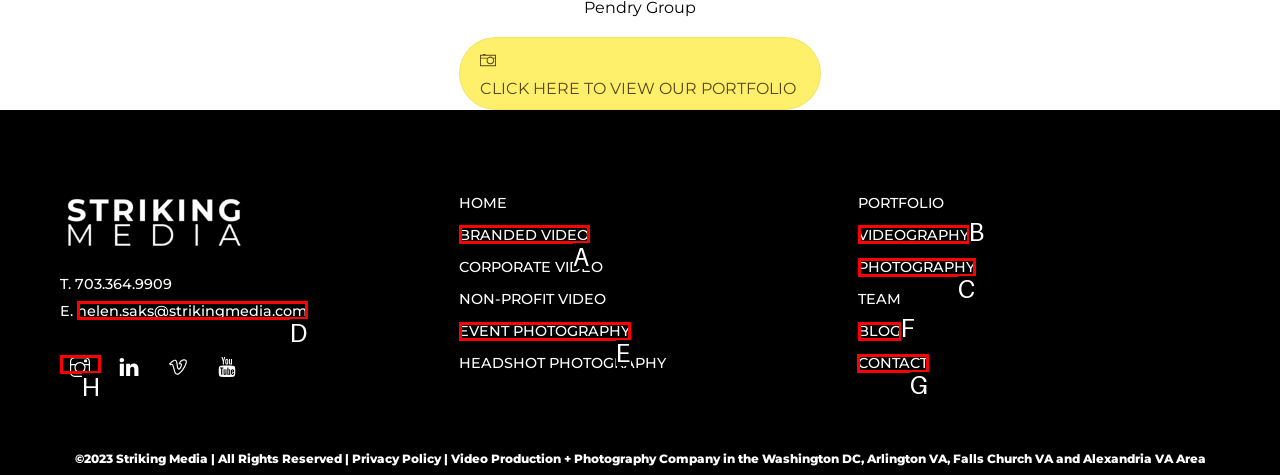Tell me the correct option to click for this task: Contact us
Write down the option's letter from the given choices.

G